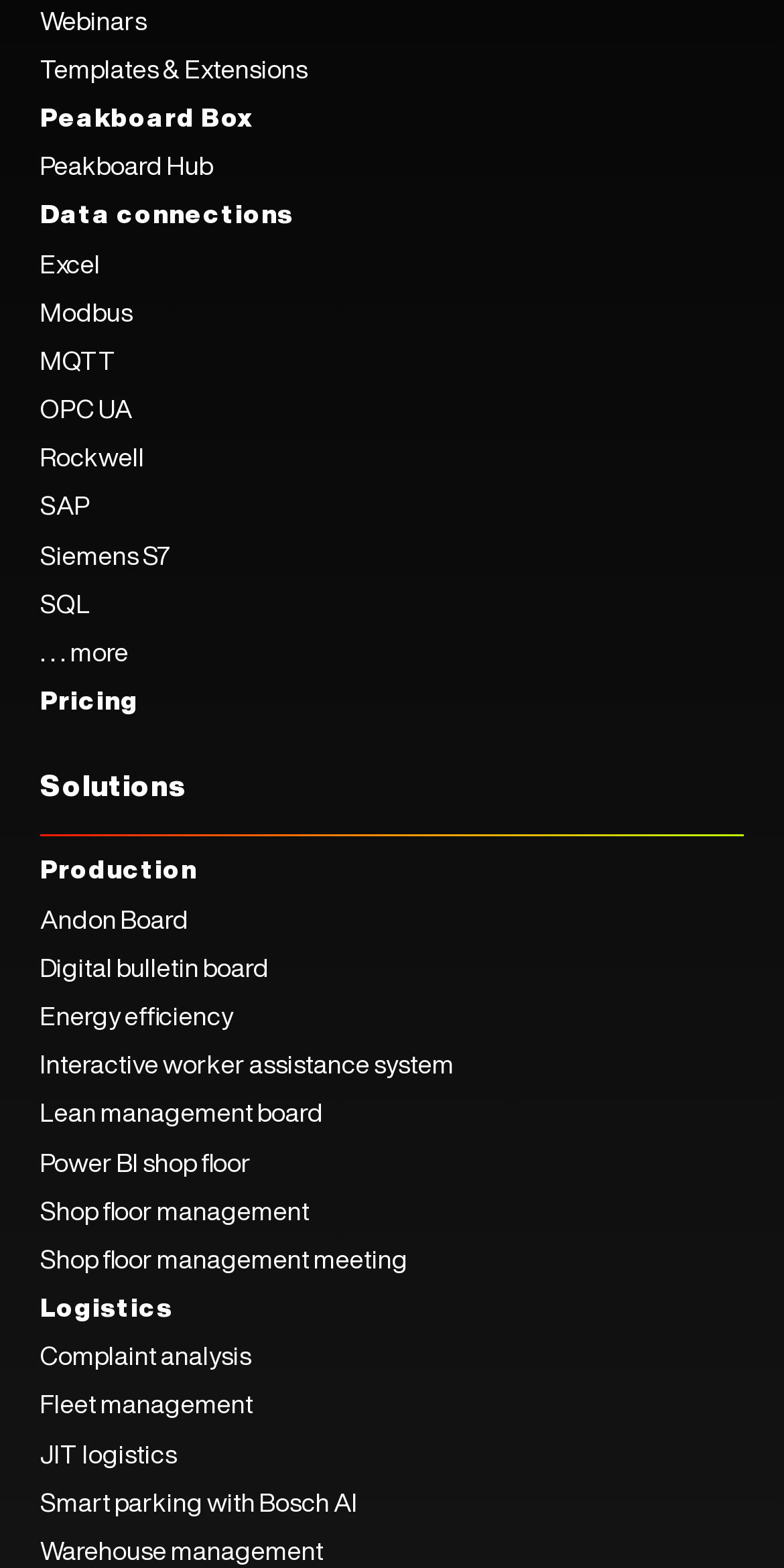Please identify the bounding box coordinates of the clickable element to fulfill the following instruction: "Explore Templates & Extensions". The coordinates should be four float numbers between 0 and 1, i.e., [left, top, right, bottom].

[0.051, 0.032, 0.392, 0.056]